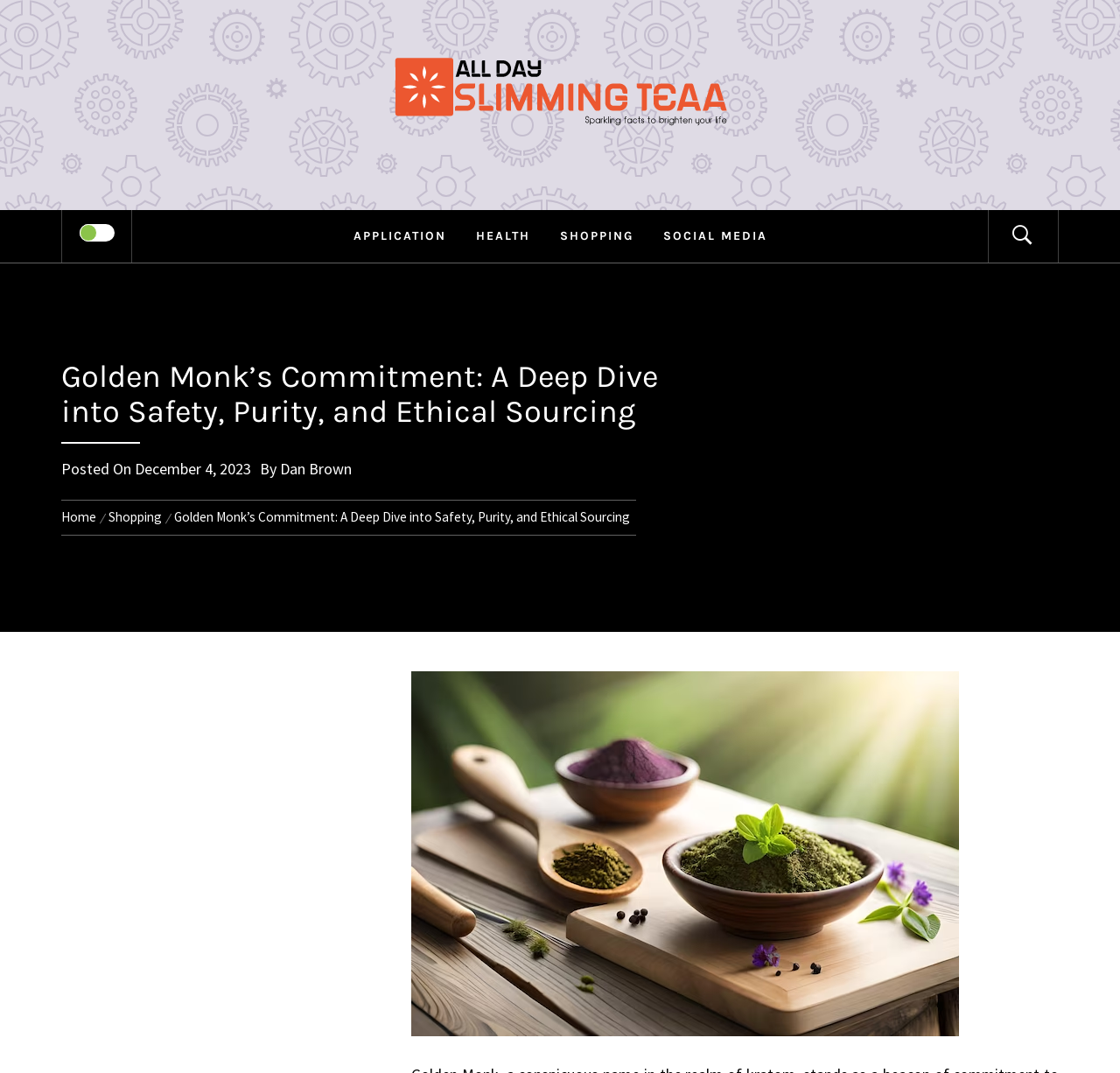What is the category of the current page?
Based on the screenshot, respond with a single word or phrase.

Shopping